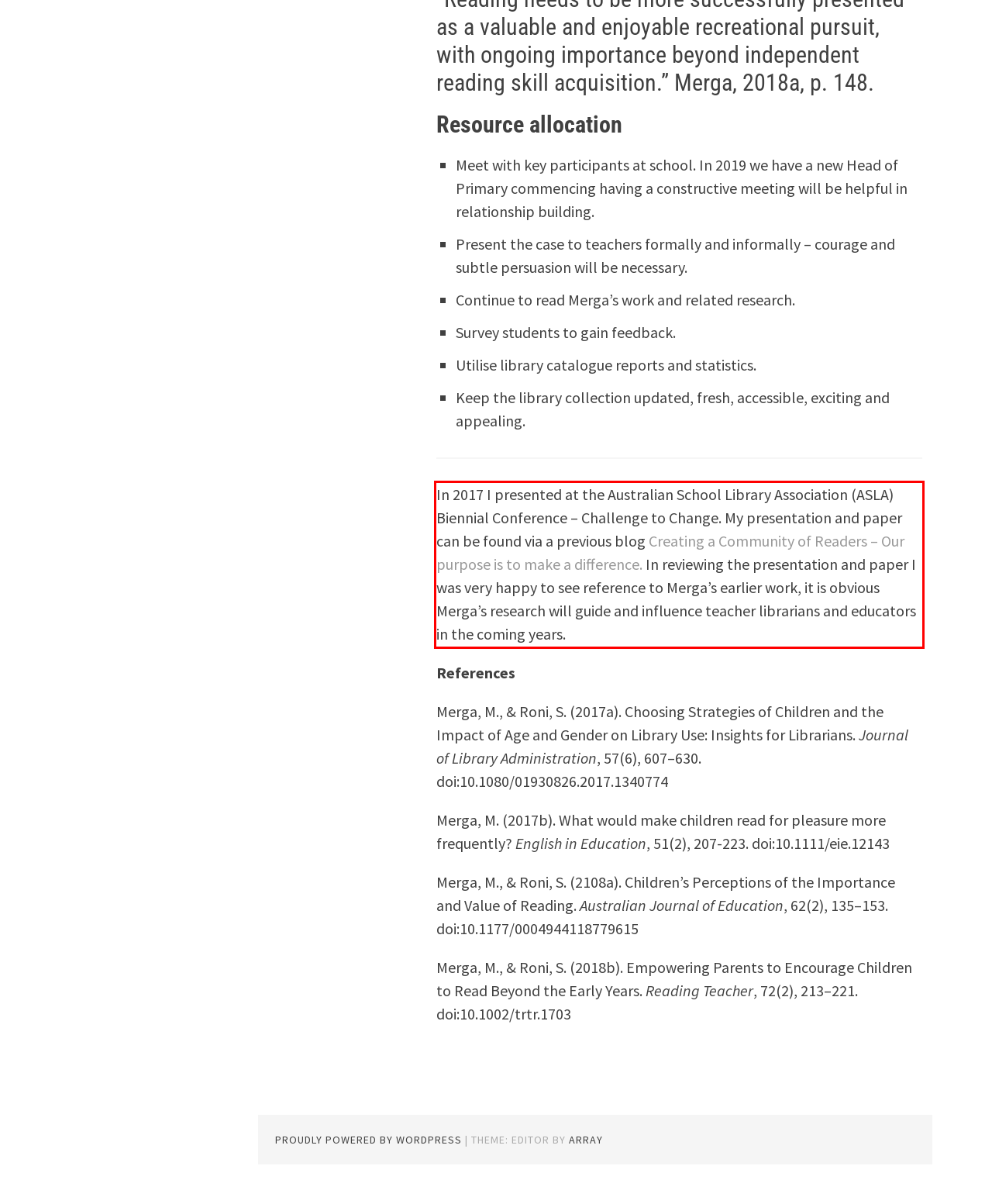You are looking at a screenshot of a webpage with a red rectangle bounding box. Use OCR to identify and extract the text content found inside this red bounding box.

In 2017 I presented at the Australian School Library Association (ASLA) Biennial Conference – Challenge to Change. My presentation and paper can be found via a previous blog Creating a Community of Readers – Our purpose is to make a difference. In reviewing the presentation and paper I was very happy to see reference to Merga’s earlier work, it is obvious Merga’s research will guide and influence teacher librarians and educators in the coming years.